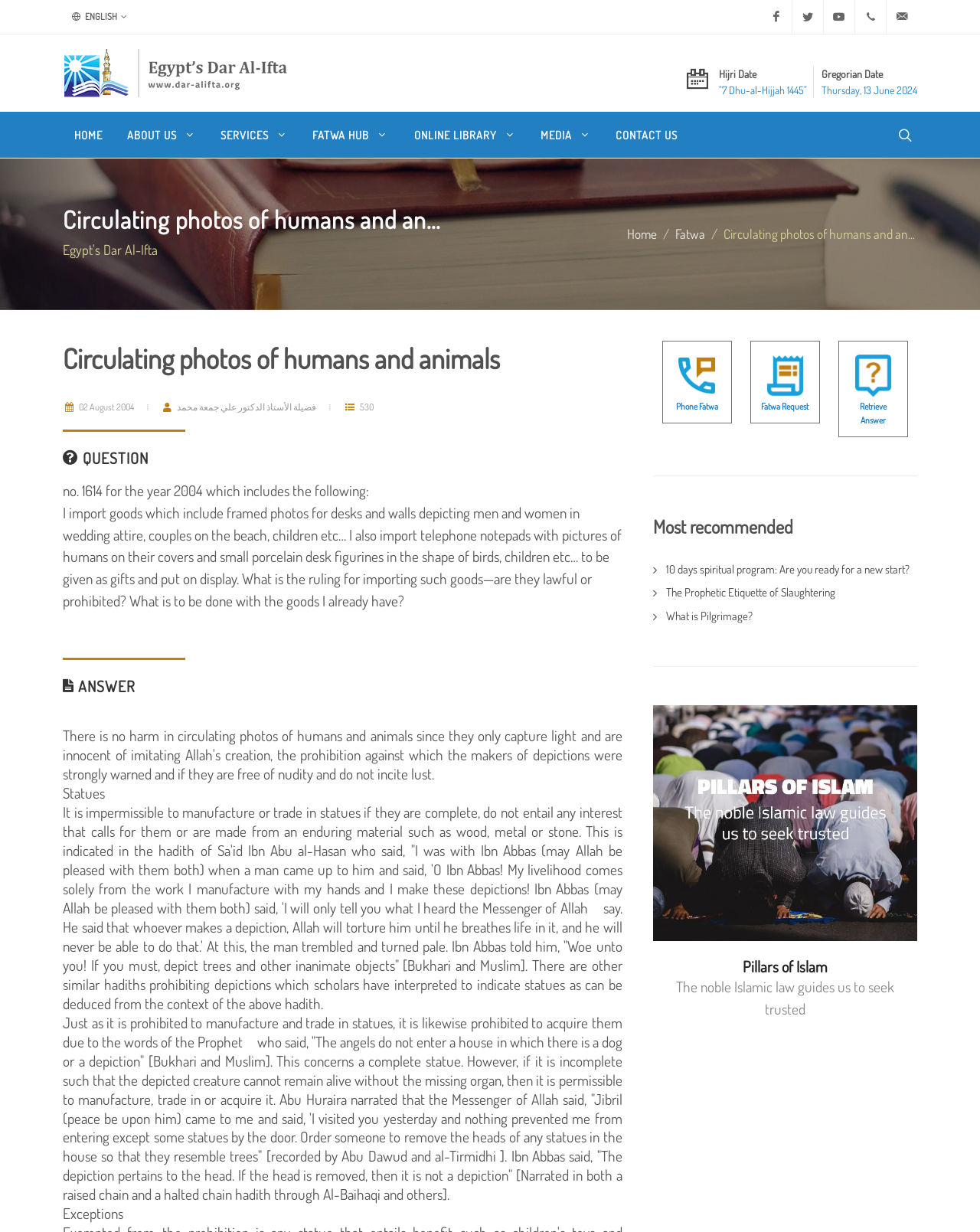Using the image as a reference, answer the following question in as much detail as possible:
What is the ruling for importing goods with human images?

The ruling for importing goods with human images can be found in the answer section of the fatwa, where it is stated that it is prohibited to manufacture or trade in statues if they are complete and do not entail any interest that calls for them or are made from an enduring material.